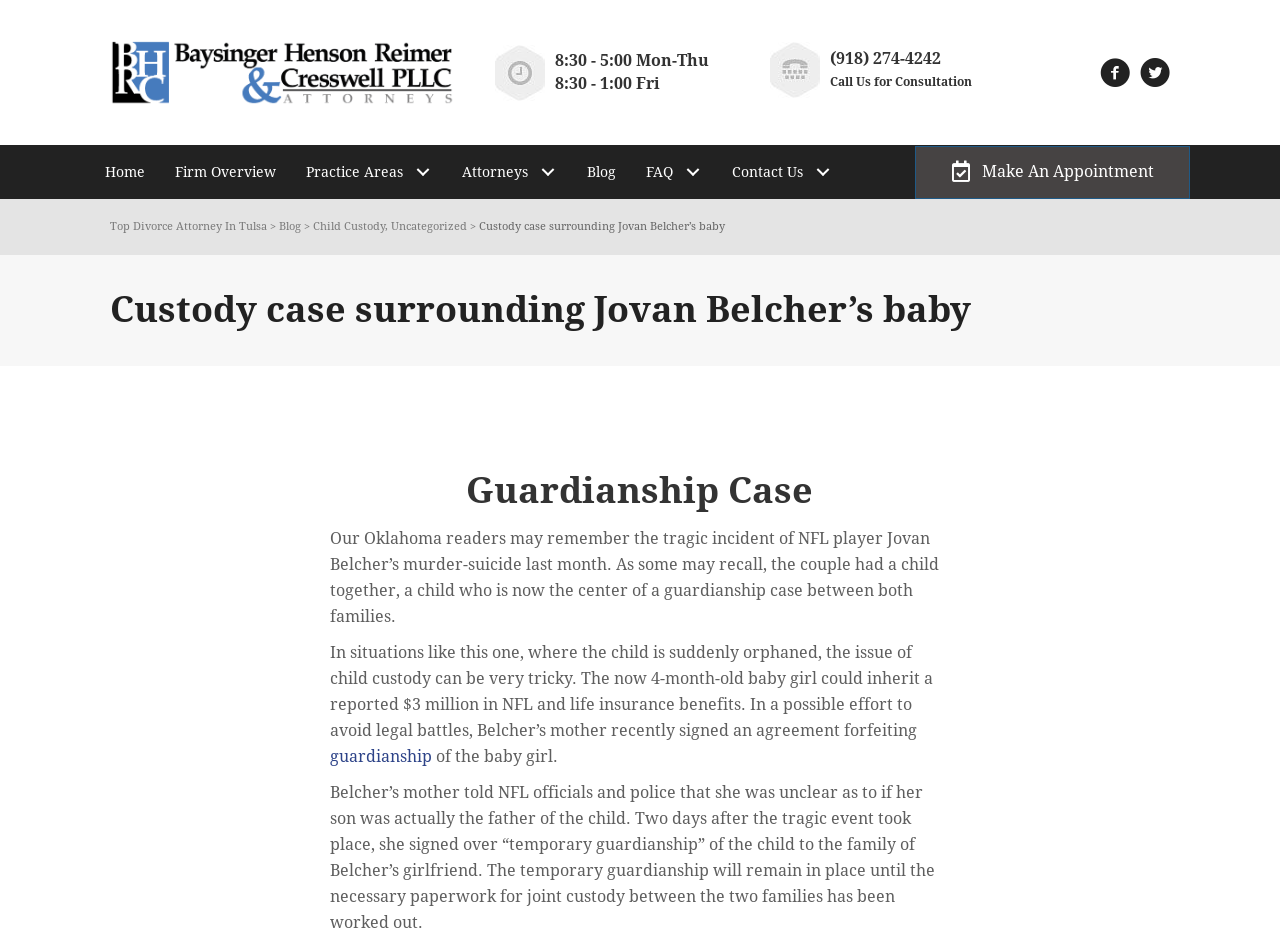Look at the image and write a detailed answer to the question: 
What is the purpose of the 'Make An Appointment' link?

The 'Make An Appointment' link is located at the top right corner of the webpage, and it allows users to schedule a consultation with the law firm. This link is likely intended for individuals who need legal services and want to meet with an attorney.